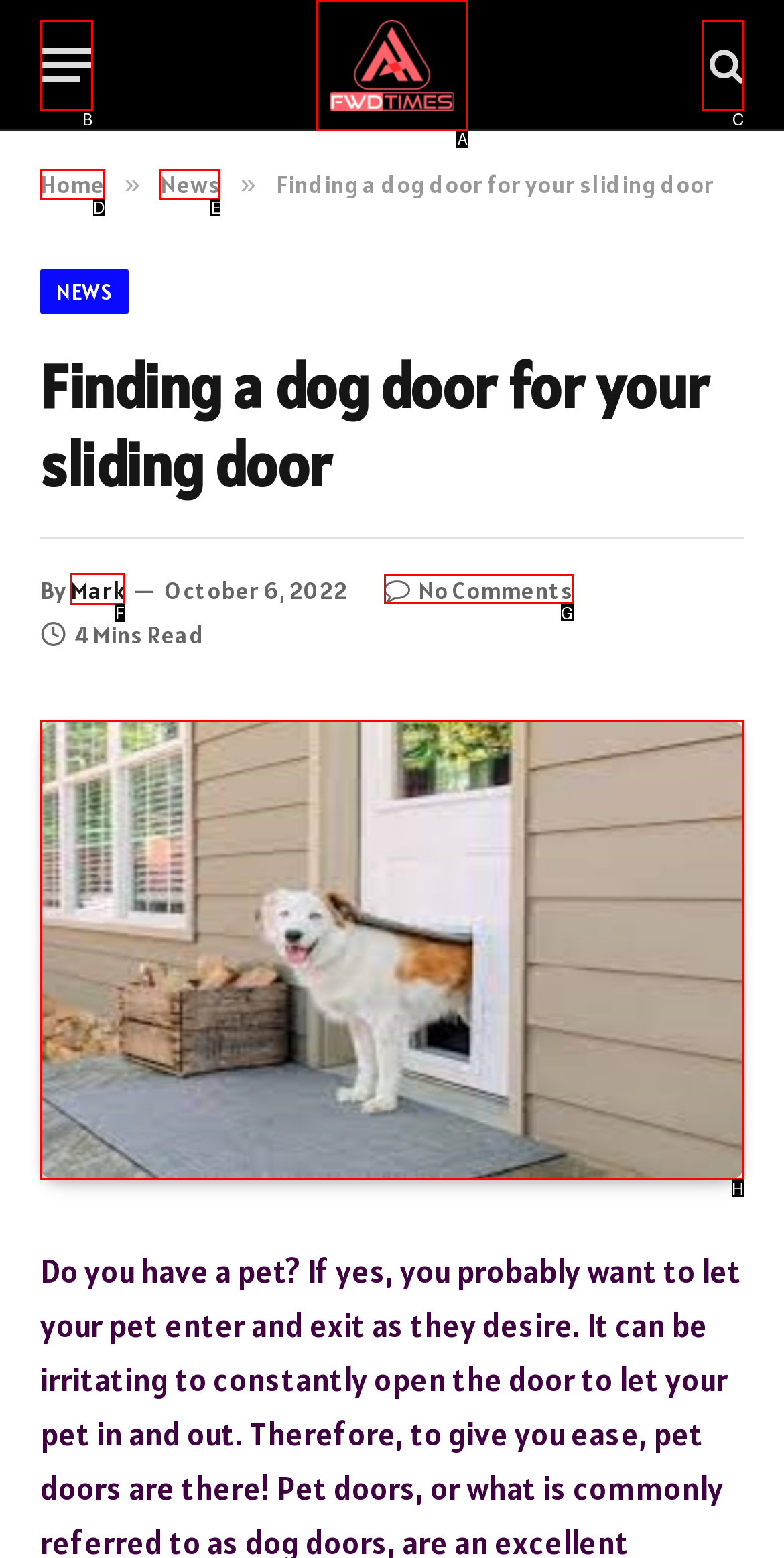Find the HTML element to click in order to complete this task: View the article by Mark
Answer with the letter of the correct option.

F